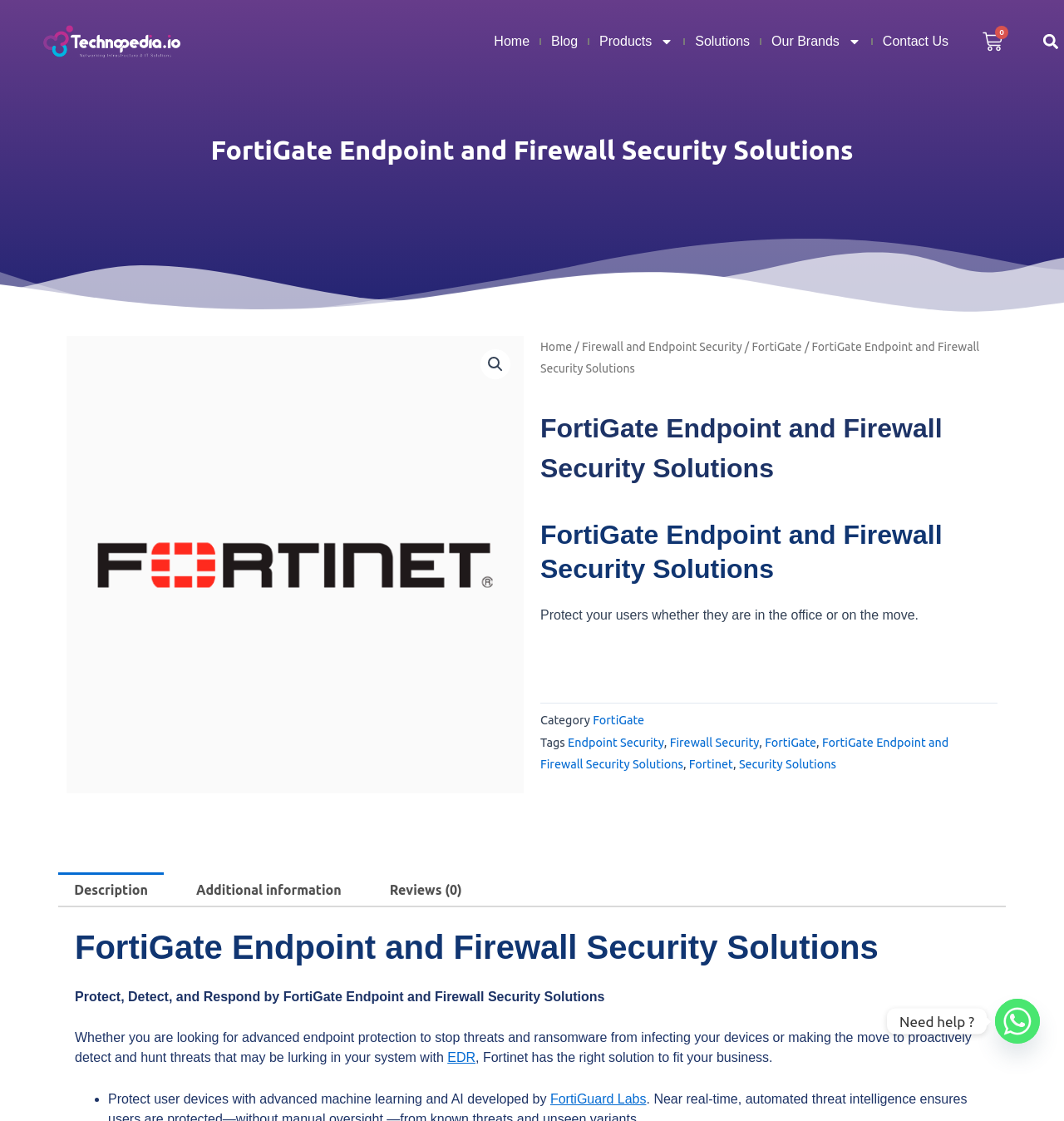Determine the coordinates of the bounding box for the clickable area needed to execute this instruction: "Click the Home link".

[0.464, 0.028, 0.498, 0.046]